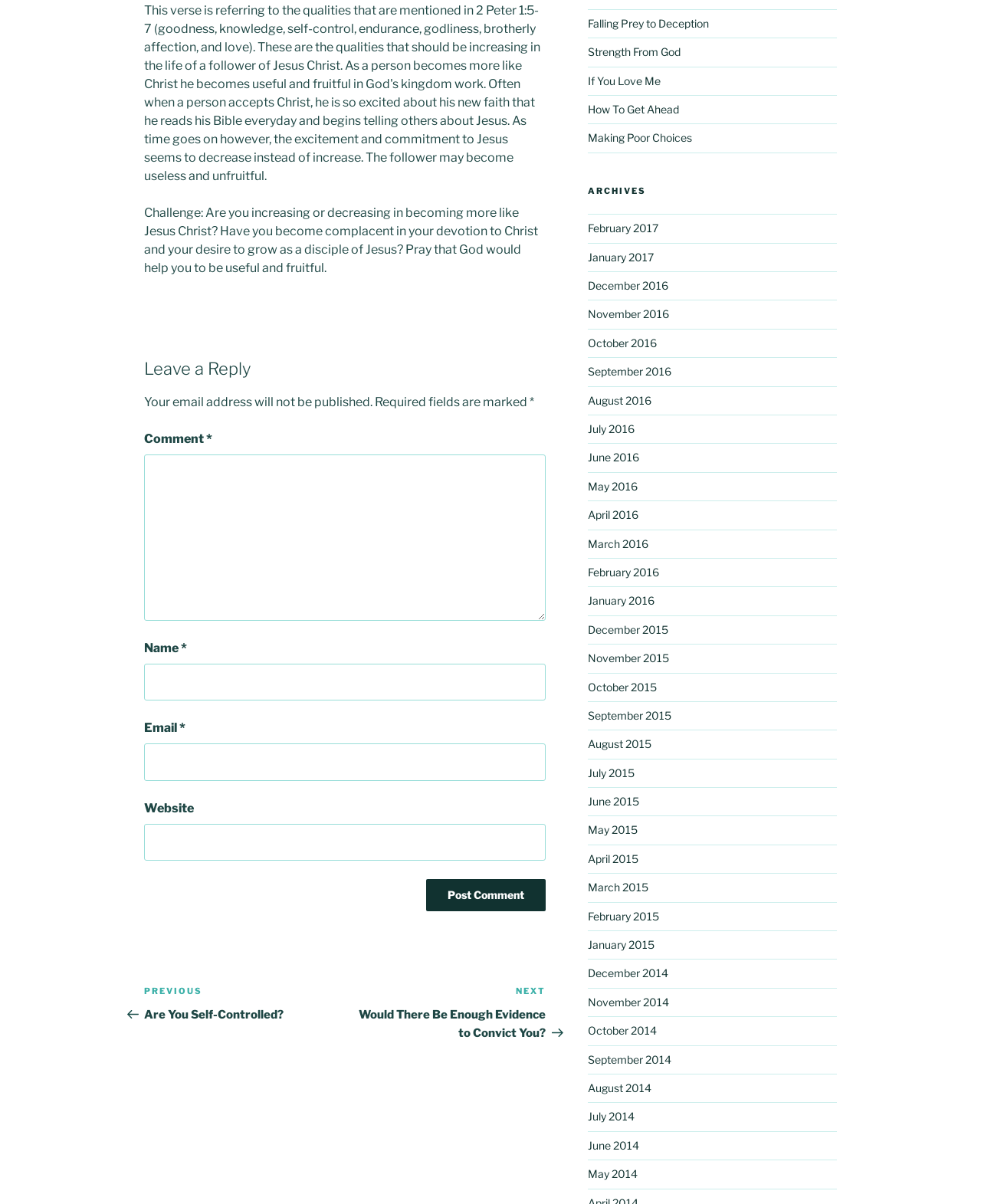Based on the element description June 2015, identify the bounding box coordinates for the UI element. The coordinates should be in the format (top-left x, top-left y, bottom-right x, bottom-right y) and within the 0 to 1 range.

[0.599, 0.66, 0.651, 0.671]